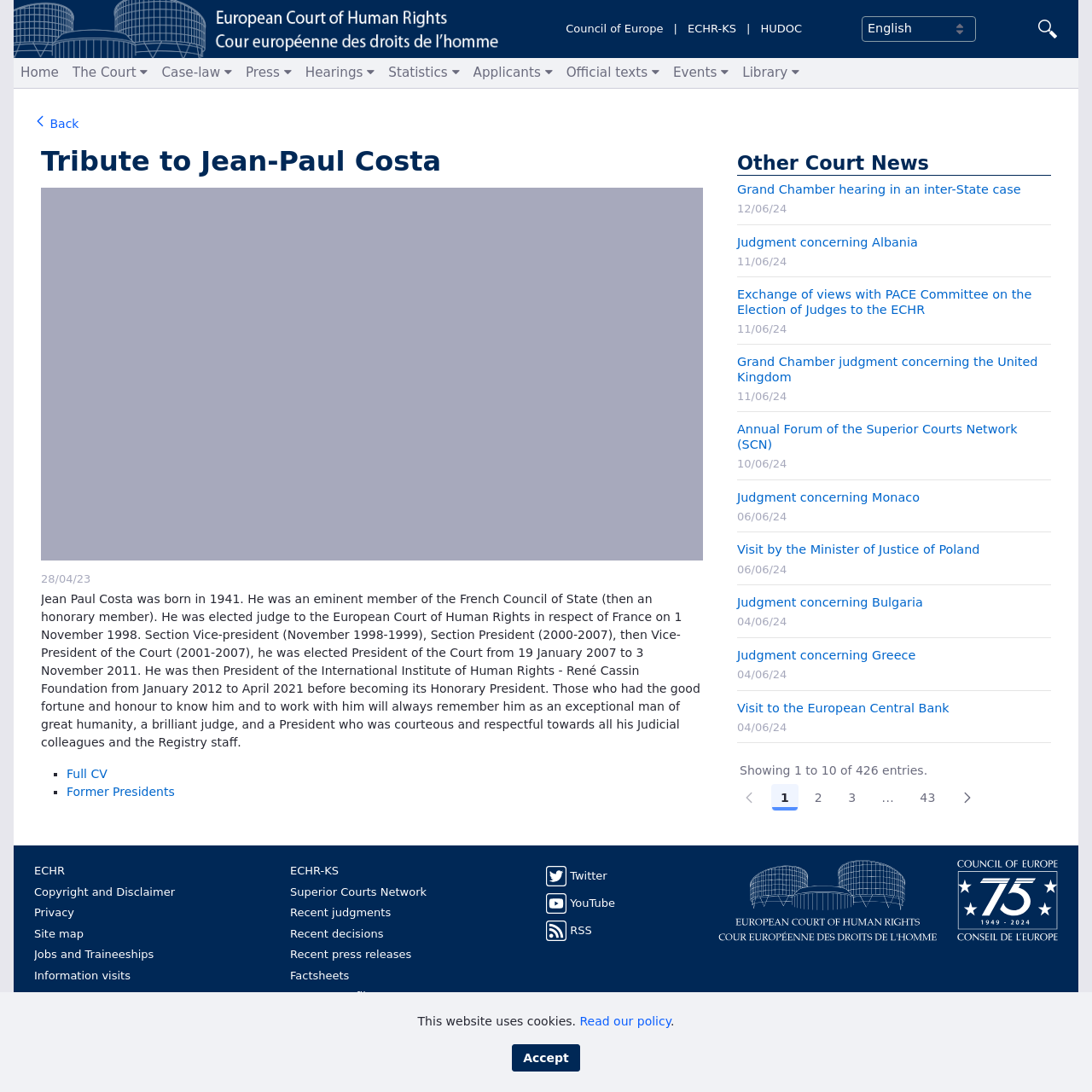Detail the features and information presented on the webpage.

This webpage is a tribute to Jean-Paul Costa, a former President of the European Court of Human Rights. At the top of the page, there is a header section with links to the Council of Europe, ECHR-KS, HUDOC, and a language selection dropdown menu. Below the header, there is a main navigation menu with links to various sections of the website, including Home, The Court, Case-law, Press, Hearings, Statistics, Applicants, Official texts, Events, and Library.

The main content of the page is divided into two sections. The left section is dedicated to the tribute to Jean-Paul Costa, featuring a heading, a responsive image, and a brief biography of Costa. There are also two links to his full CV and a list of former Presidents.

The right section is titled "Other Court News" and features a list of news articles with headings, links, and dates. Each article has a horizontal separator line below it. The articles are about various court judgments, hearings, and events, including an inter-State case, judgments concerning Albania, the United Kingdom, Monaco, Bulgaria, and Greece, as well as visits by dignitaries and events.

At the bottom of the page, there is a pagination navigation section with links to pages 1 to 3 and a button to show pages 4 through 42. The page also displays a message indicating that it is showing 1 to 10 of 426 entries.